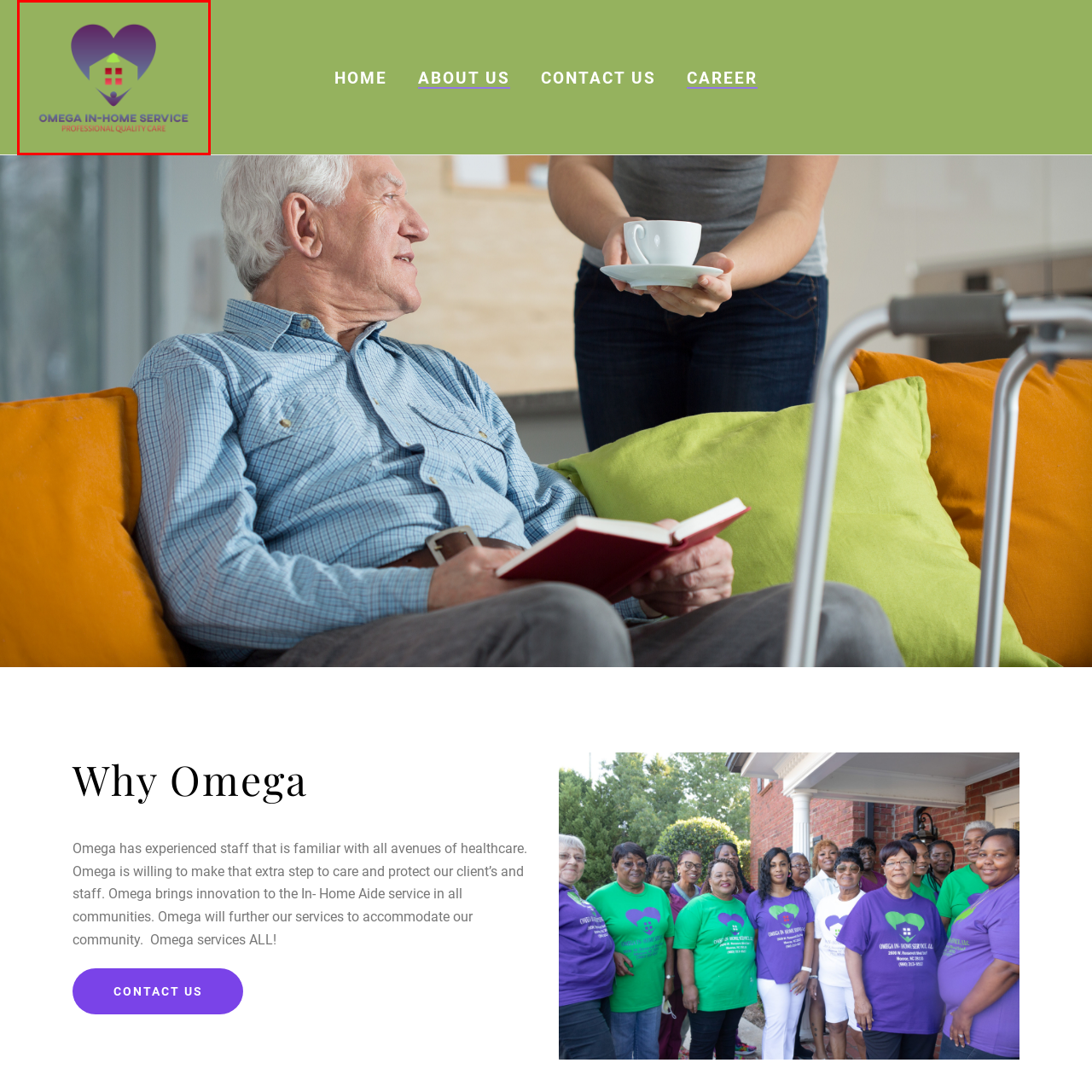What is the dominant color of the backdrop?
Focus on the area marked by the red bounding box and respond to the question with as much detail as possible.

The question asks about the dominant color of the backdrop. According to the caption, the backdrop is a vibrant green, which adds a fresh and inviting feel to the overall branding.